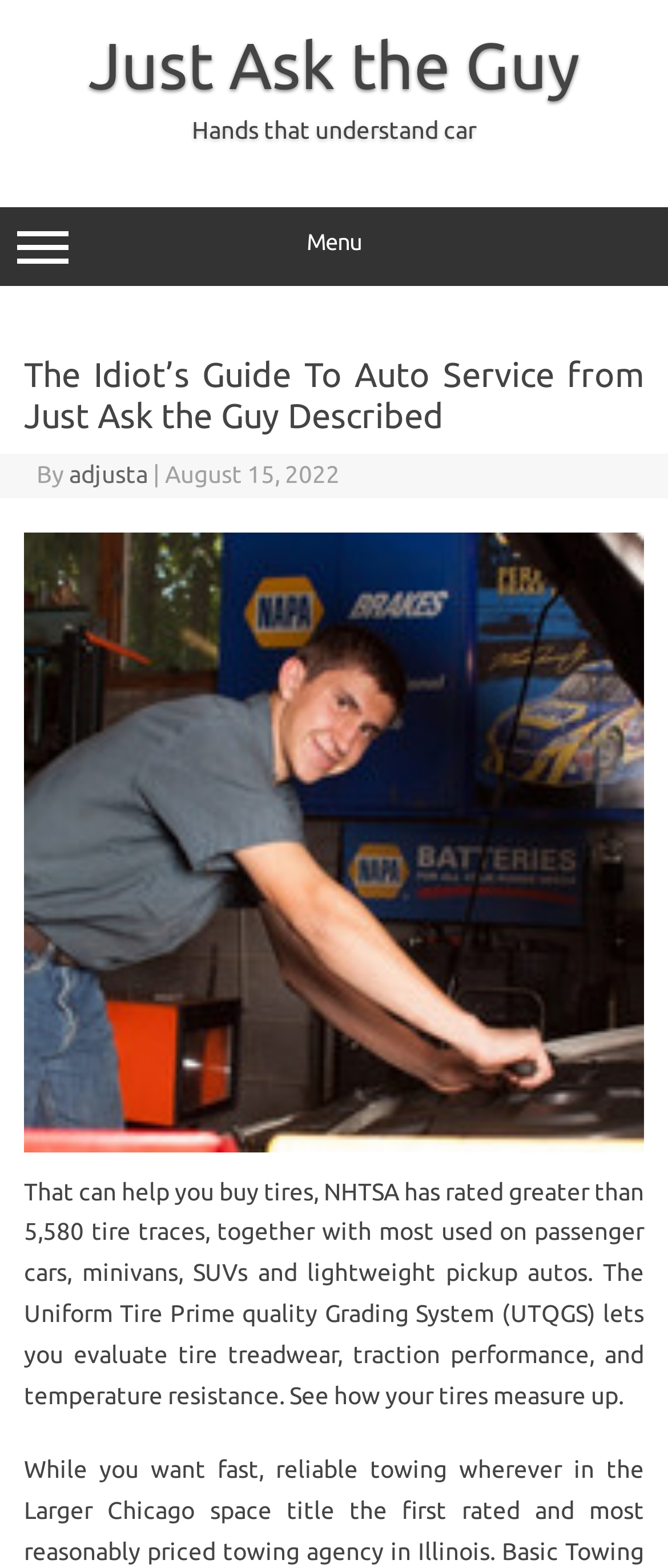Determine the bounding box for the UI element that matches this description: "Give It A Try".

None